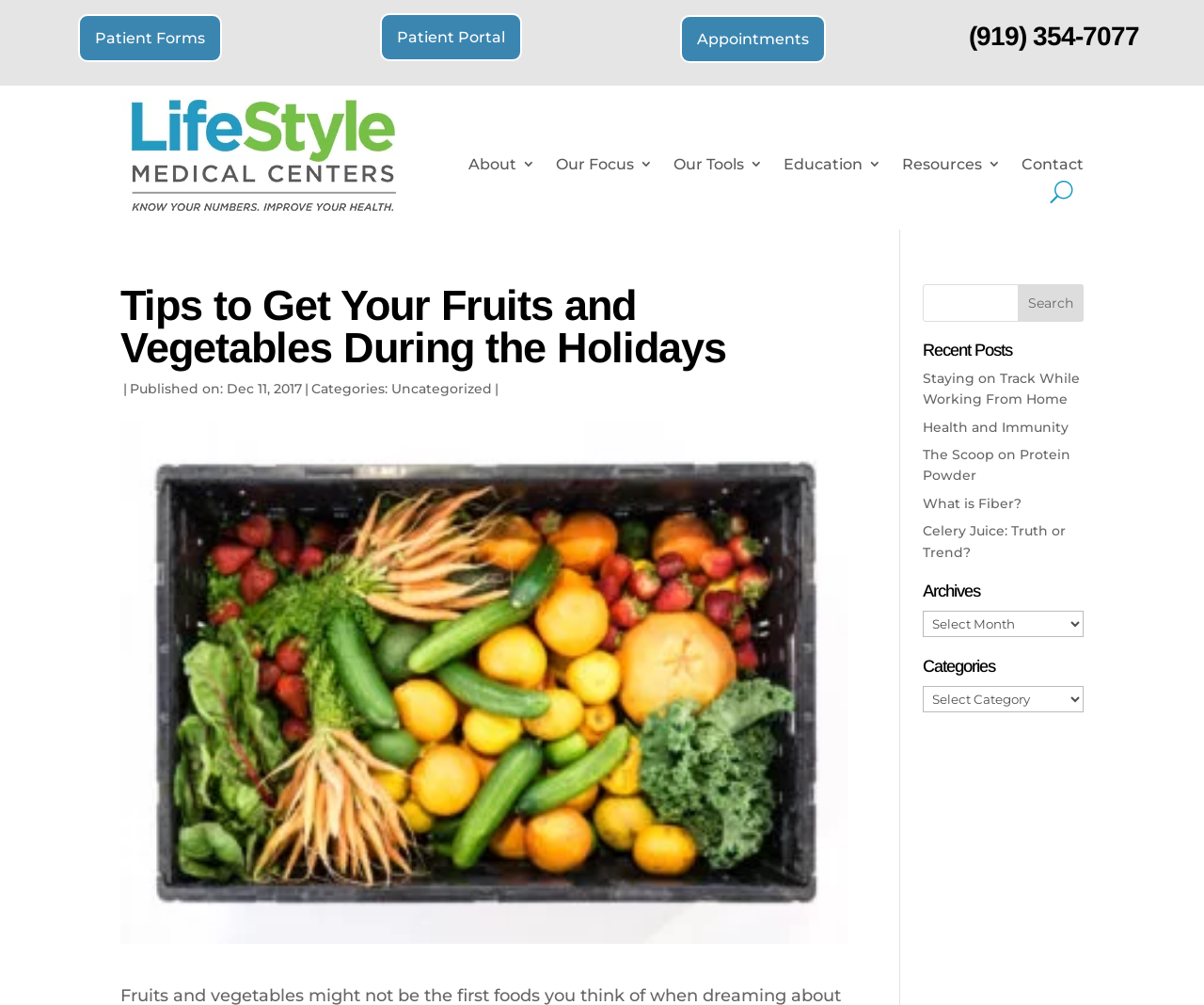What type of content is categorized on the webpage?
Look at the image and respond to the question as thoroughly as possible.

I looked at the categories listed on the webpage, such as 'Uncategorized', and the topics of the recent posts, which suggest that the website is focused on health and lifestyle content.